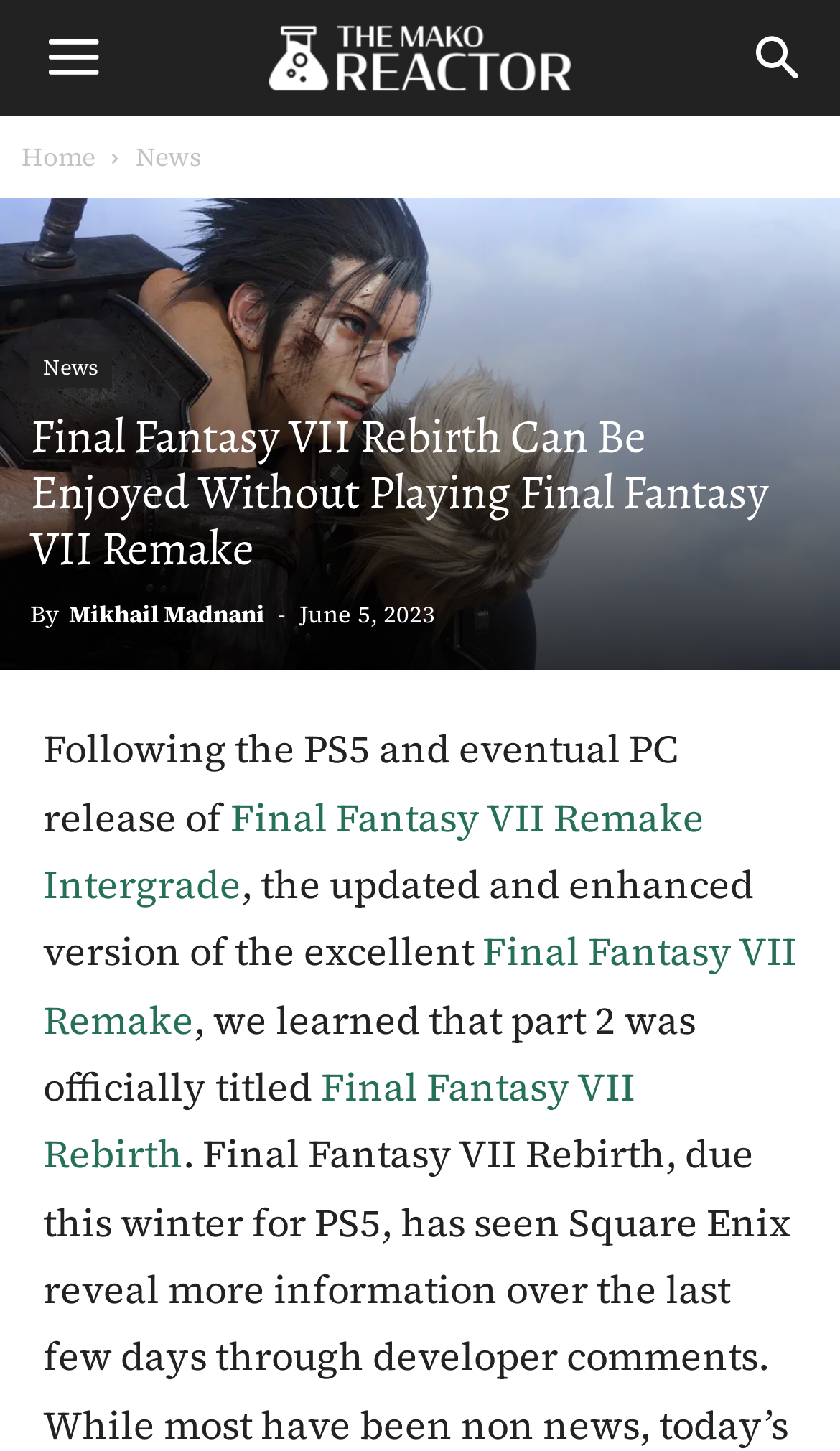What is the name of the game in the main image? Using the information from the screenshot, answer with a single word or phrase.

Final Fantasy VII Rebirth